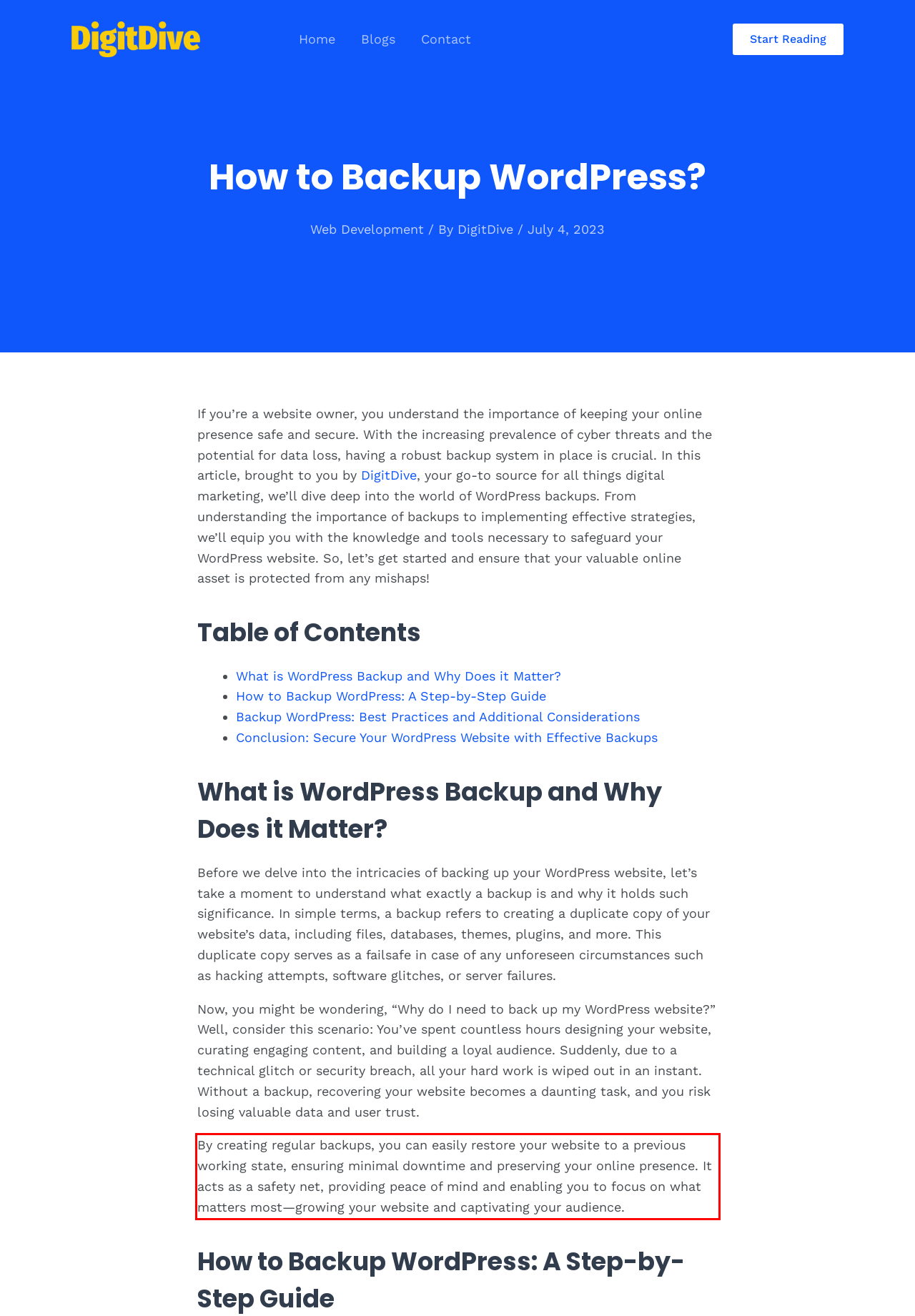Please identify and extract the text content from the UI element encased in a red bounding box on the provided webpage screenshot.

By creating regular backups, you can easily restore your website to a previous working state, ensuring minimal downtime and preserving your online presence. It acts as a safety net, providing peace of mind and enabling you to focus on what matters most—growing your website and captivating your audience.